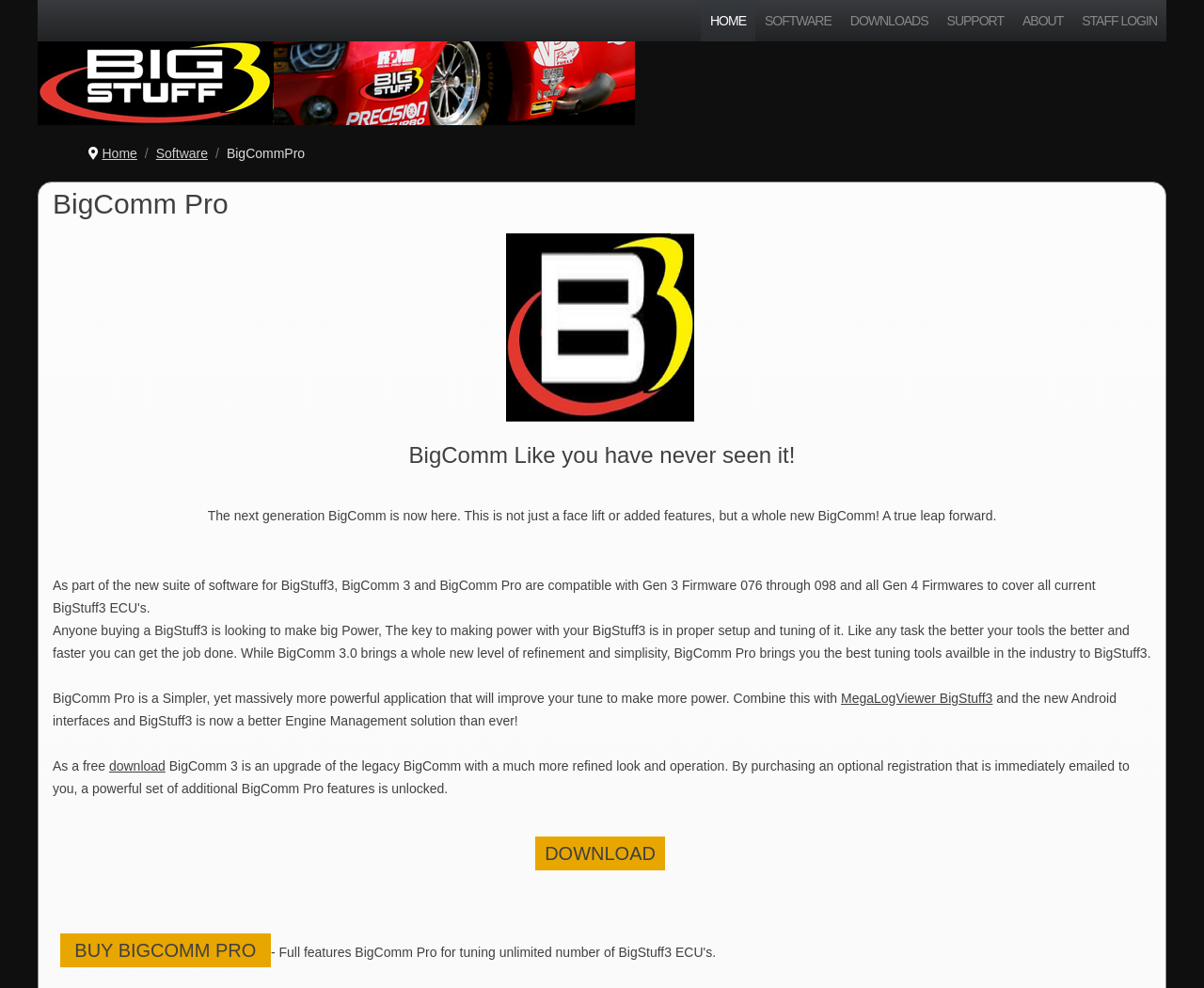Bounding box coordinates are specified in the format (top-left x, top-left y, bottom-right x, bottom-right y). All values are floating point numbers bounded between 0 and 1. Please provide the bounding box coordinate of the region this sentence describes: Software

[0.129, 0.144, 0.173, 0.167]